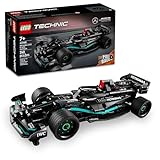Generate an elaborate caption that covers all aspects of the image.

The image showcases the LEGO Technic Mercedes-AMG F1 W14 E Performance Pull-Back Car Toy, designed for children ages 7 and up. The display features the intricately designed car model, emphasizing its authentic details and dynamic aesthetics. The packaging prominently highlights its racing theme, making it an appealing collectible for young racing enthusiasts. With its engaging pull-back action, this set inspires imaginative role play, allowing kids to envision themselves in the driver's seat of a real Mercedes race car. This LEGO set is not only a thrilling building project but also an excellent gift idea for boys and girls who have a passion for vehicles and racing.